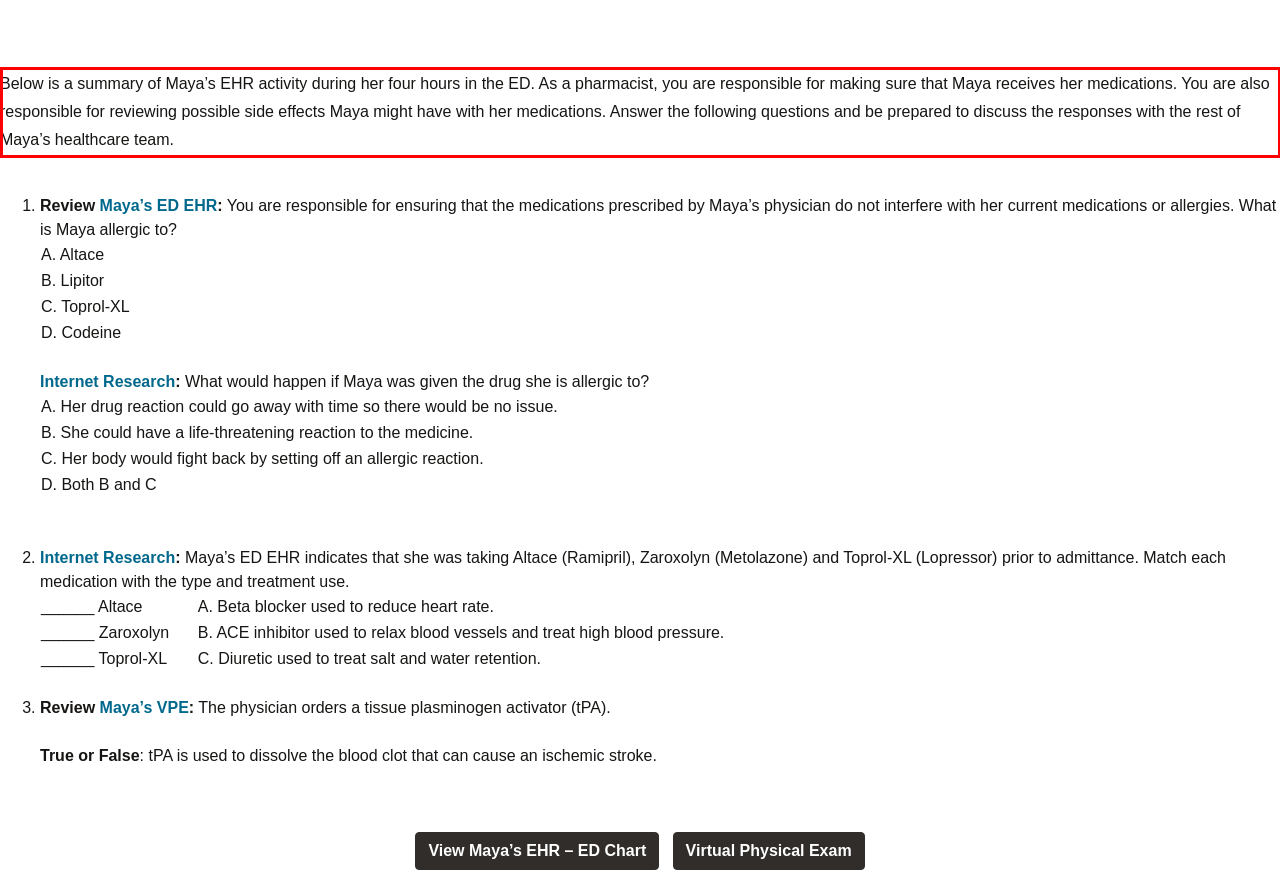Identify the text within the red bounding box on the webpage screenshot and generate the extracted text content.

Below is a summary of Maya’s EHR activity during her four hours in the ED. As a pharmacist, you are responsible for making sure that Maya receives her medications. You are also responsible for reviewing possible side effects Maya might have with her medications. Answer the following questions and be prepared to discuss the responses with the rest of Maya’s healthcare team.